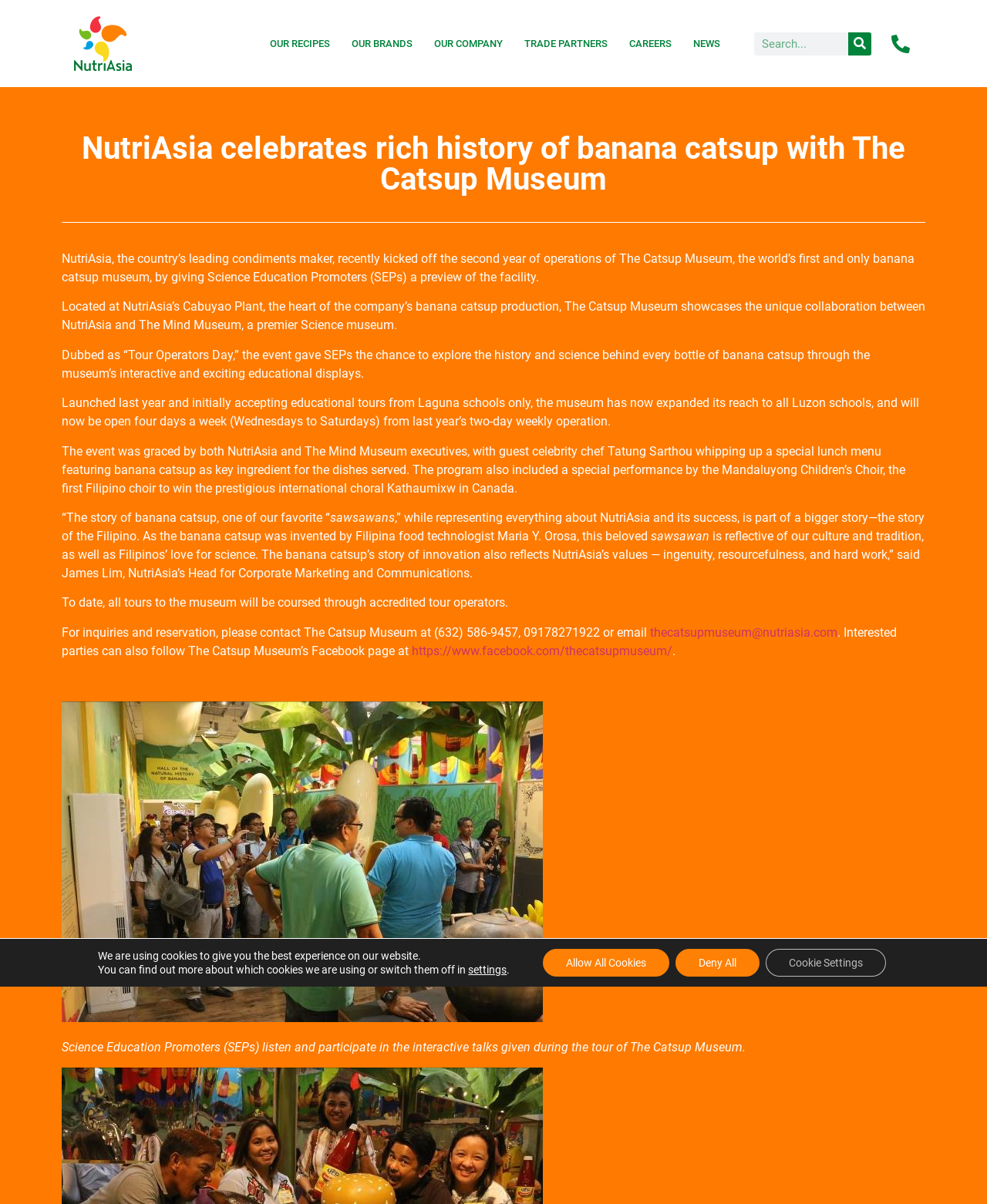How can interested parties contact The Catsup Museum?
Respond with a short answer, either a single word or a phrase, based on the image.

by phone or email